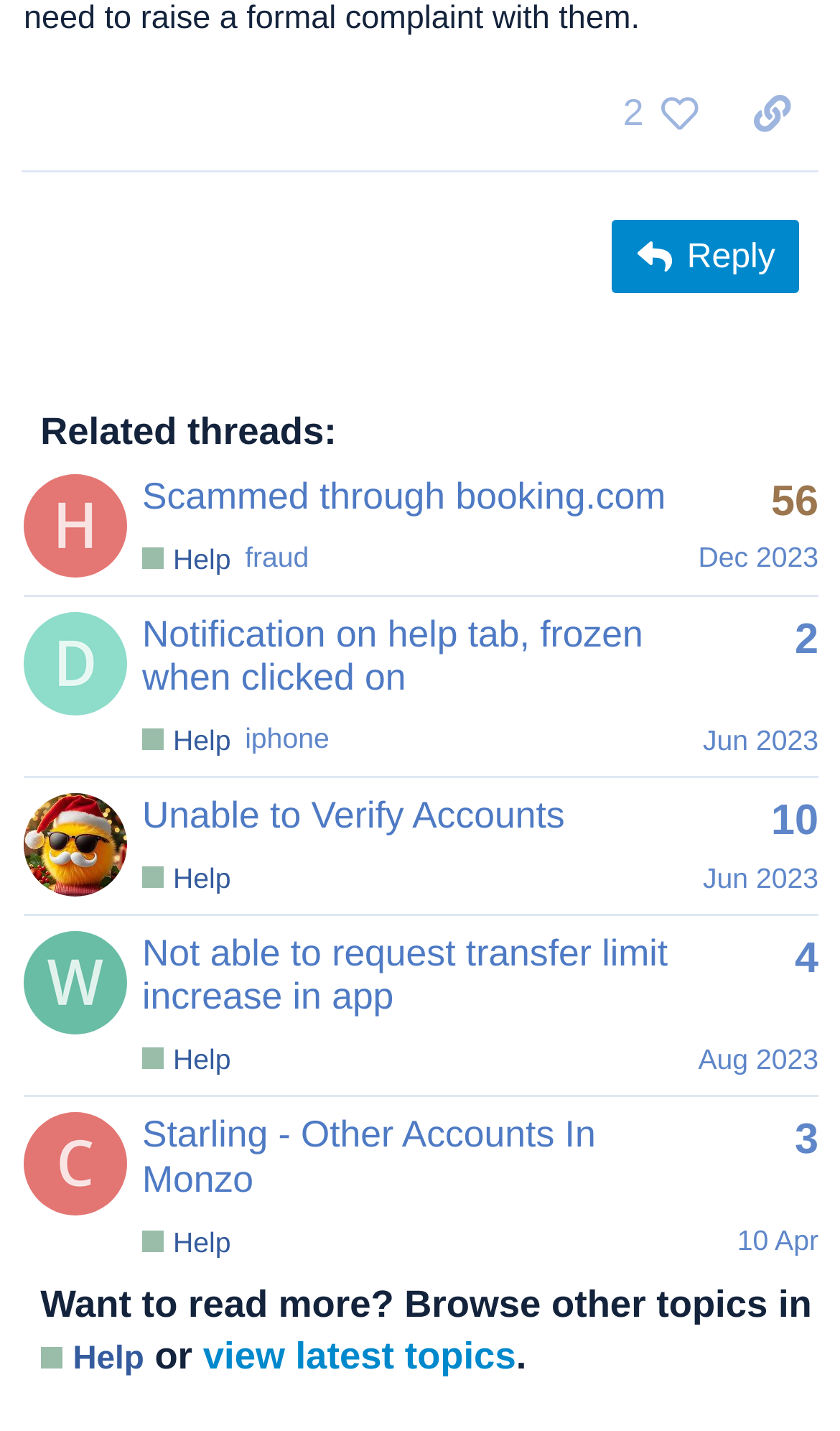Determine the bounding box coordinates of the clickable region to execute the instruction: "Browse other topics in Help". The coordinates should be four float numbers between 0 and 1, denoted as [left, top, right, bottom].

[0.048, 0.934, 0.172, 0.966]